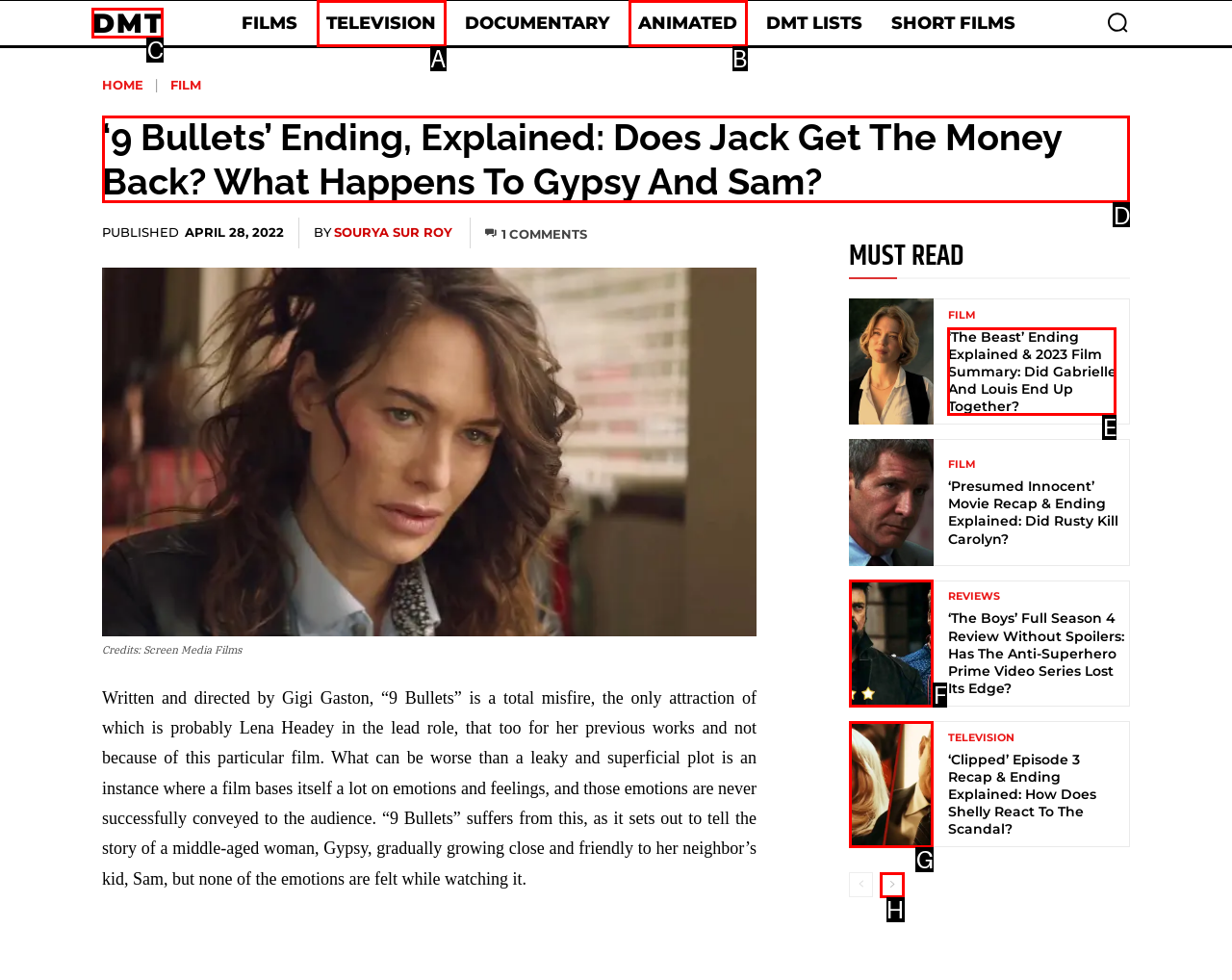Select the letter associated with the UI element you need to click to perform the following action: Read the article about 9 Bullets
Reply with the correct letter from the options provided.

D